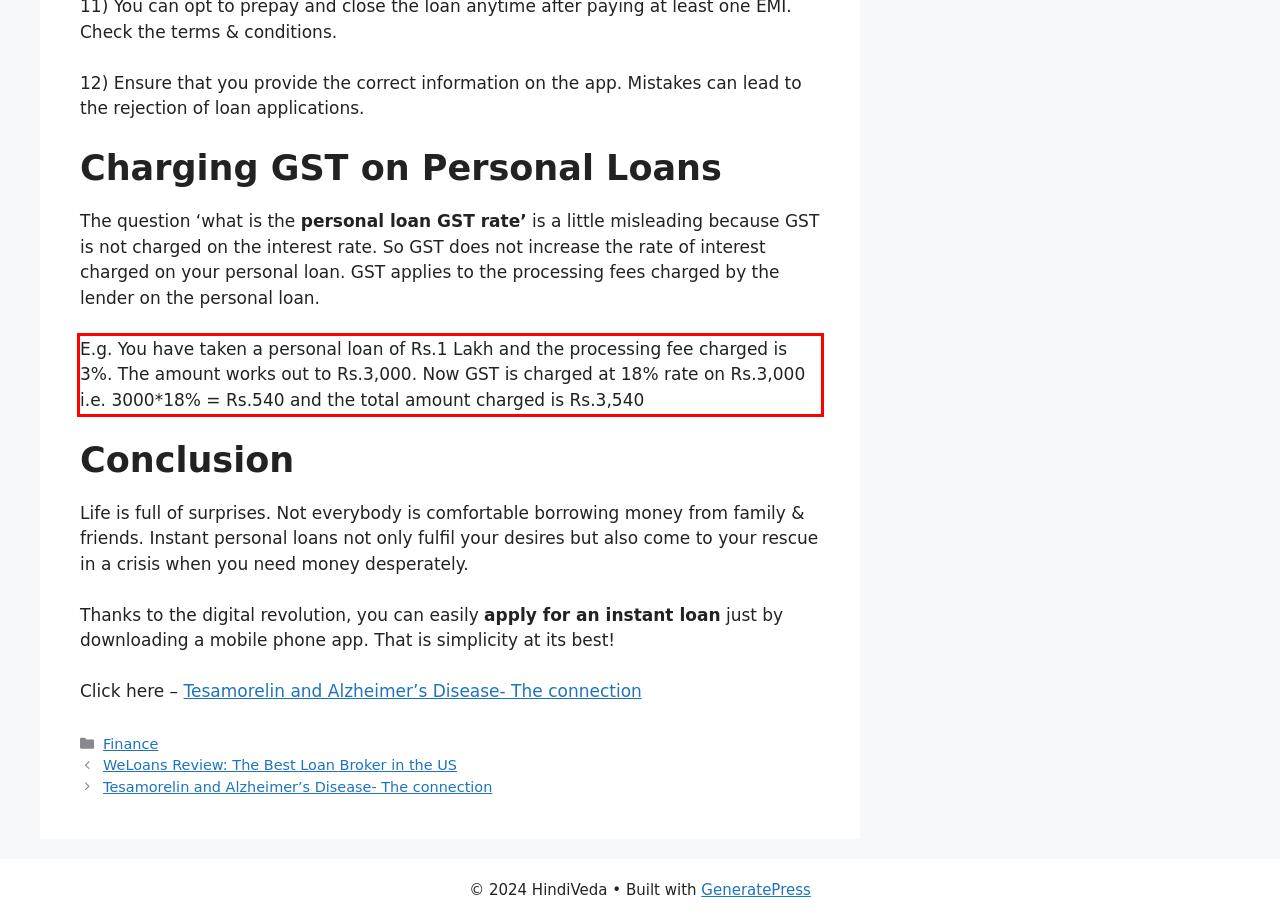Please analyze the provided webpage screenshot and perform OCR to extract the text content from the red rectangle bounding box.

E.g. You have taken a personal loan of Rs.1 Lakh and the processing fee charged is 3%. The amount works out to Rs.3,000. Now GST is charged at 18% rate on Rs.3,000 i.e. 3000*18% = Rs.540 and the total amount charged is Rs.3,540